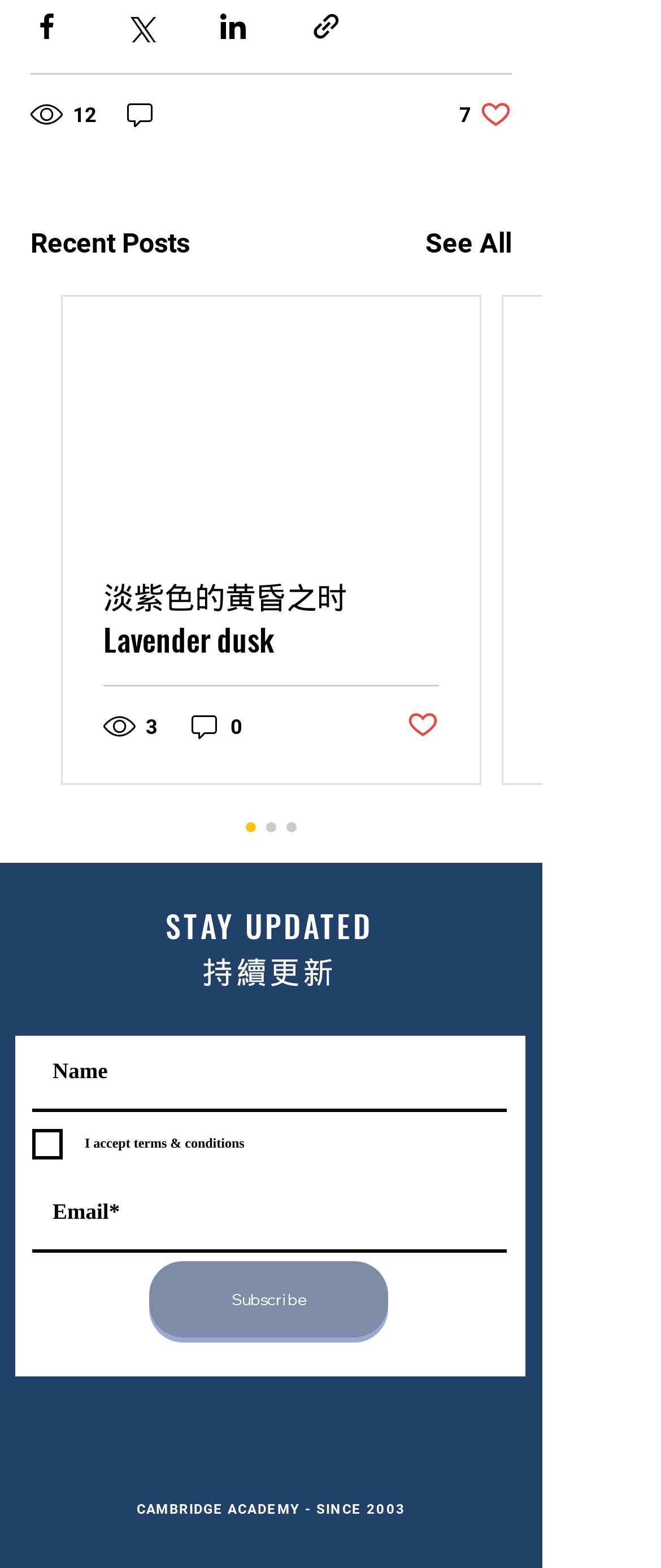Kindly provide the bounding box coordinates of the section you need to click on to fulfill the given instruction: "Subscribe".

[0.226, 0.804, 0.587, 0.852]